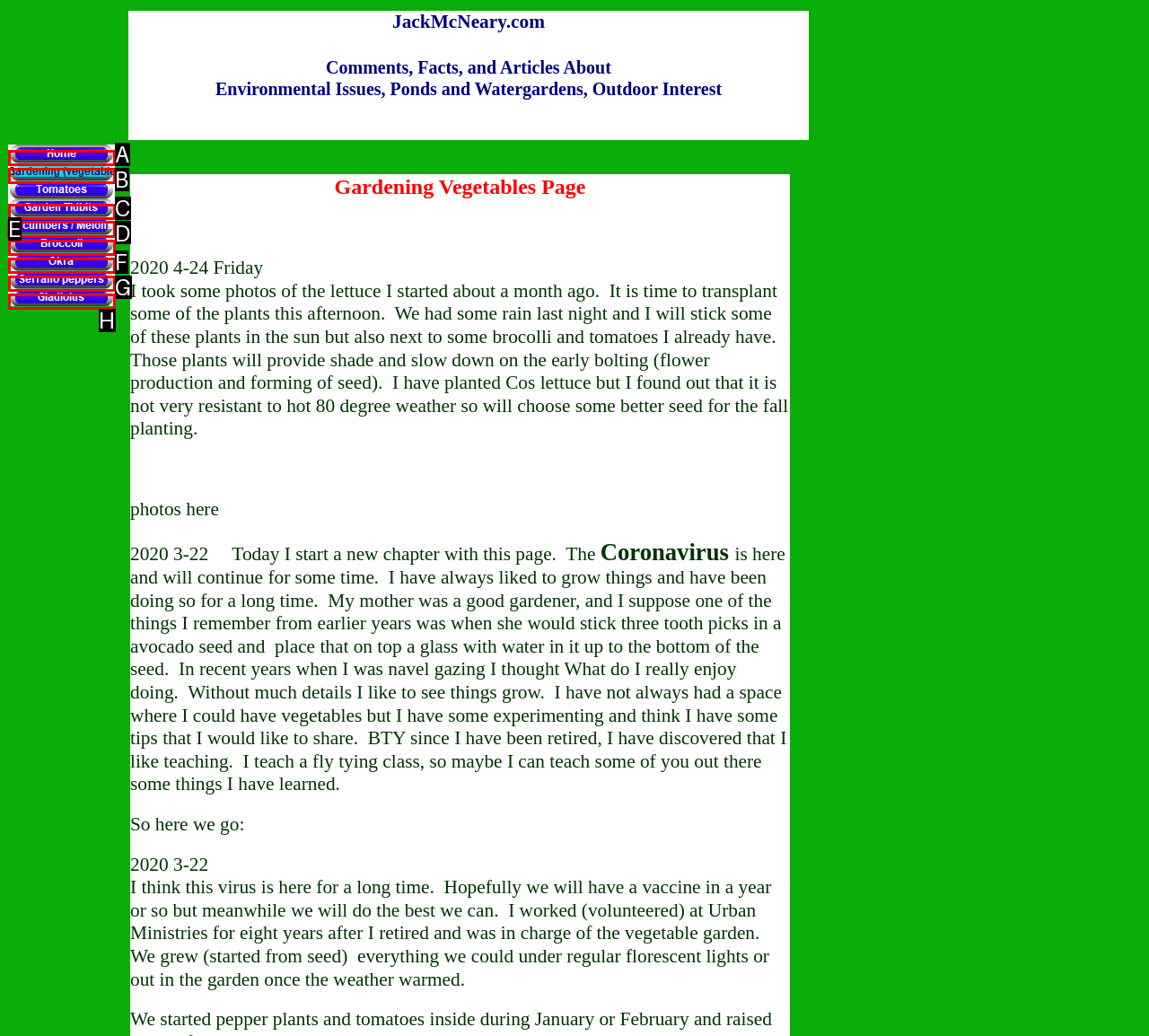Which letter corresponds to the correct option to complete the task: Opt-out of personalized ads?
Answer with the letter of the chosen UI element.

None